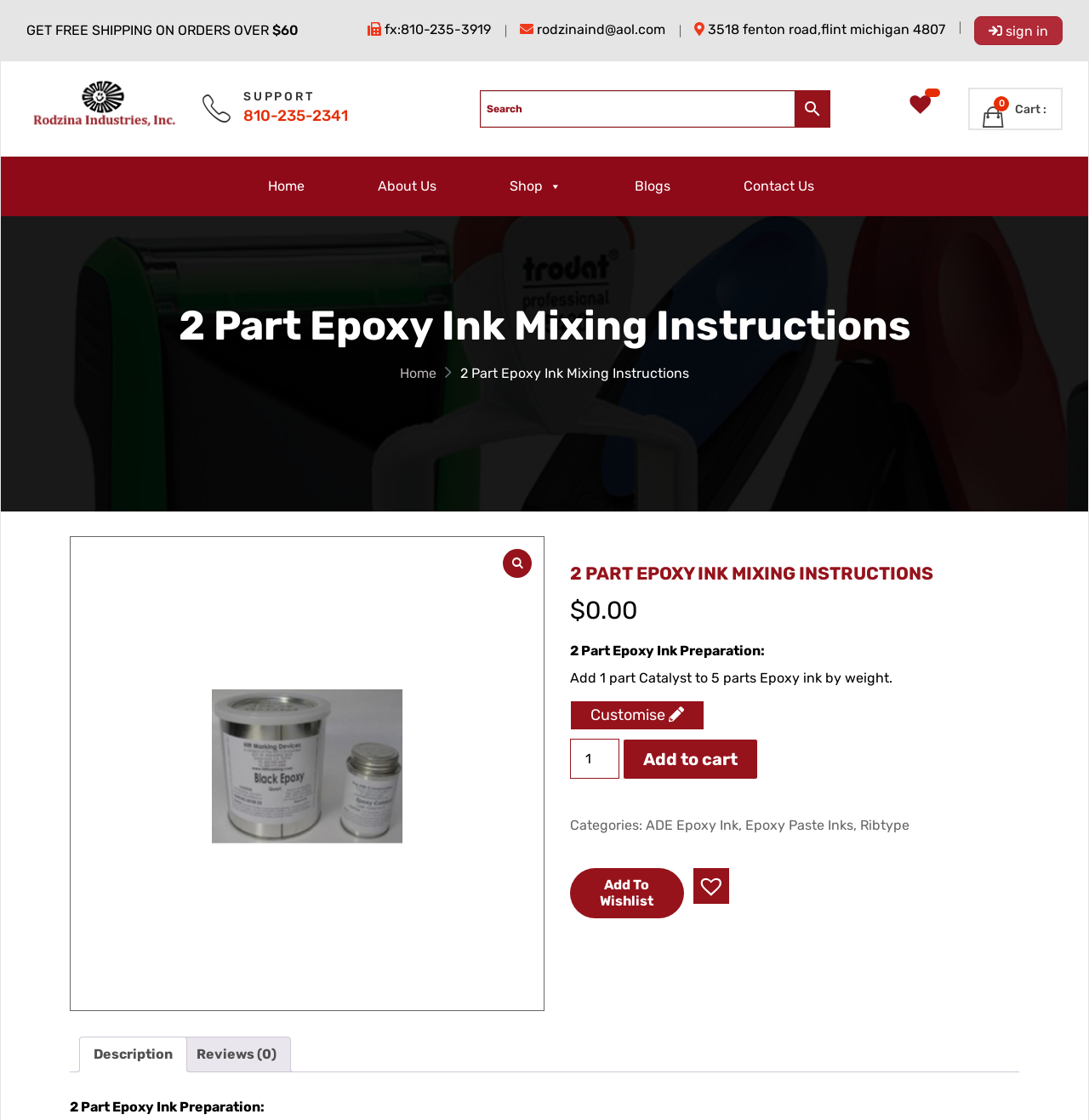What is the current quantity of the product?
Please utilize the information in the image to give a detailed response to the question.

The current quantity of the product is 1, which is the default value in the spinbutton 'Product quantity'.